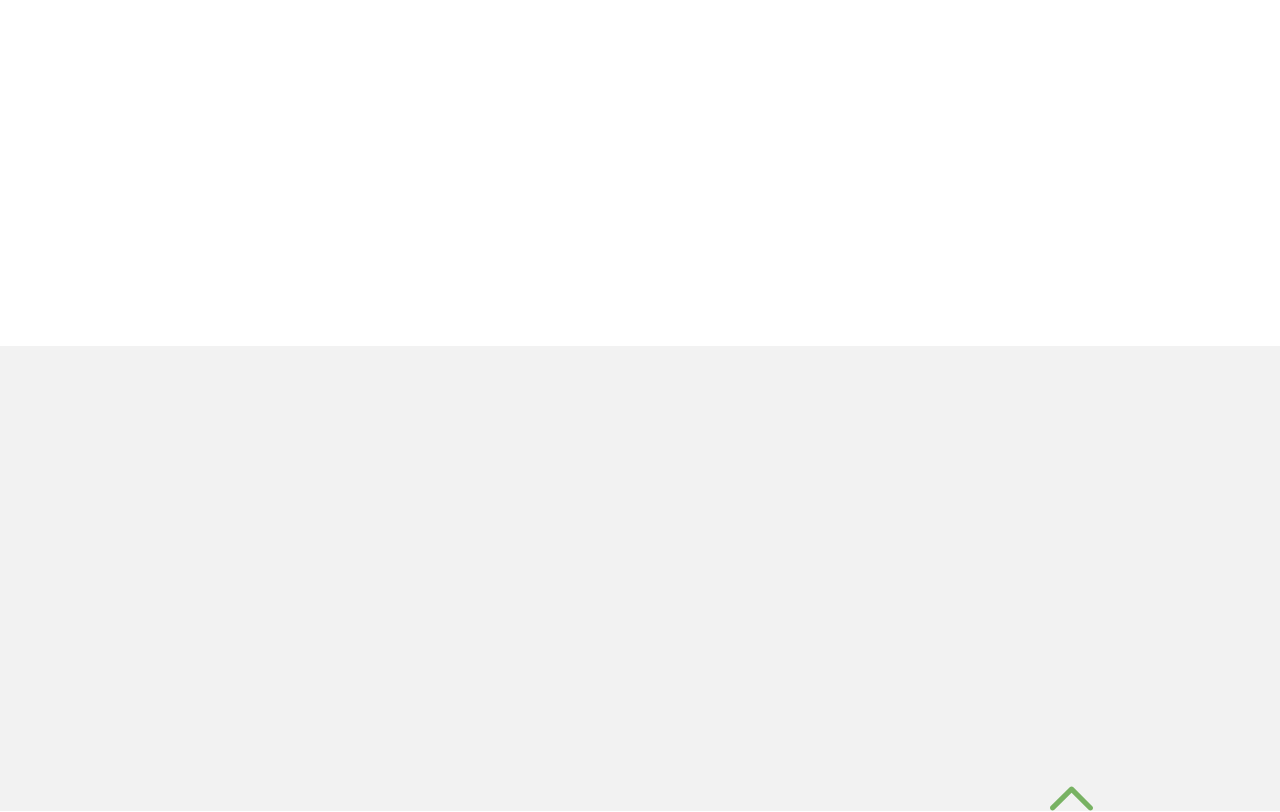What is the company's email address?
Make sure to answer the question with a detailed and comprehensive explanation.

I found the email address by looking at the 'Contact Details' section, where it is listed as a link with the text 'support@3mworks.com.ph'.